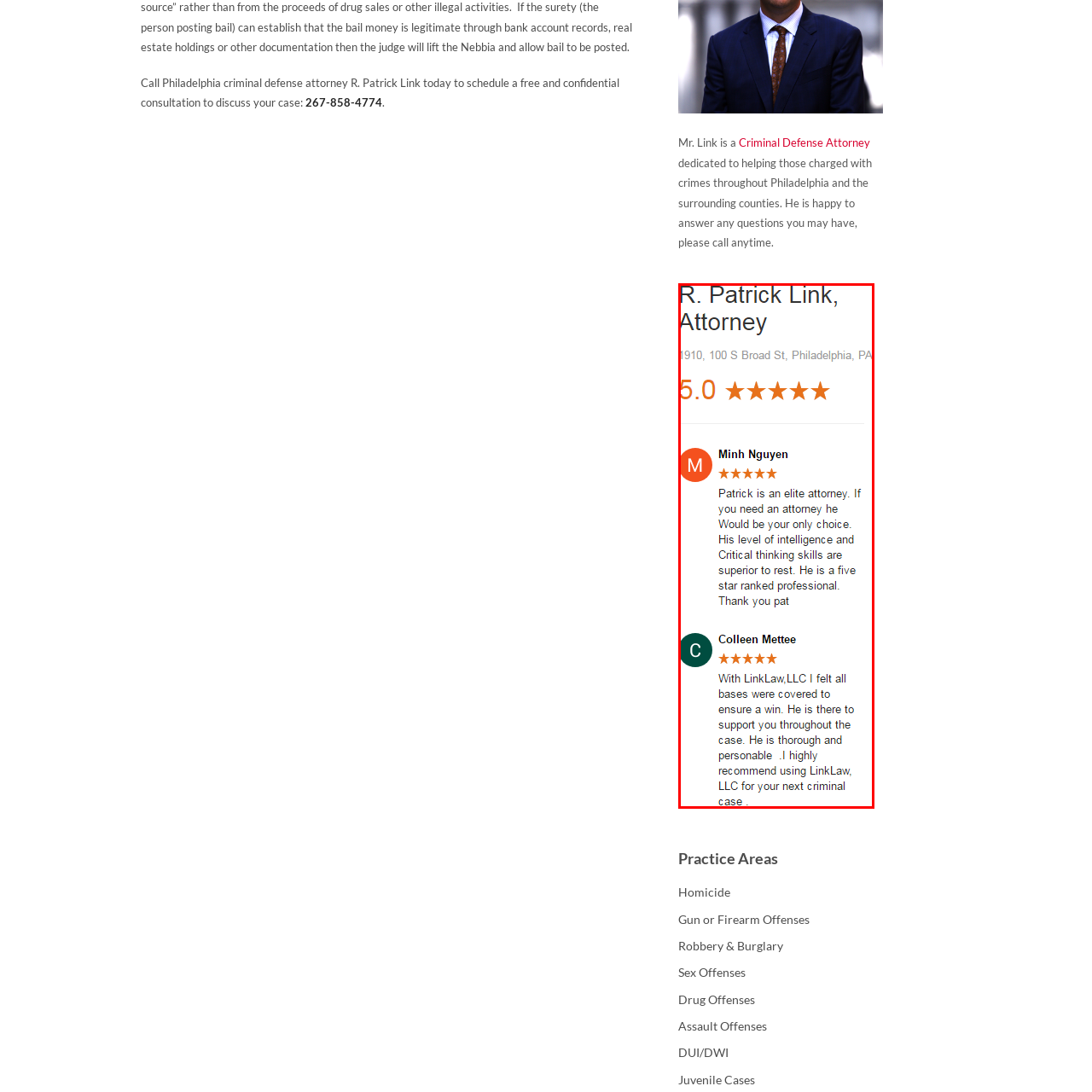Where is R. Patrick Link based? Please look at the image within the red bounding box and provide a one-word or short-phrase answer based on what you see.

Philadelphia